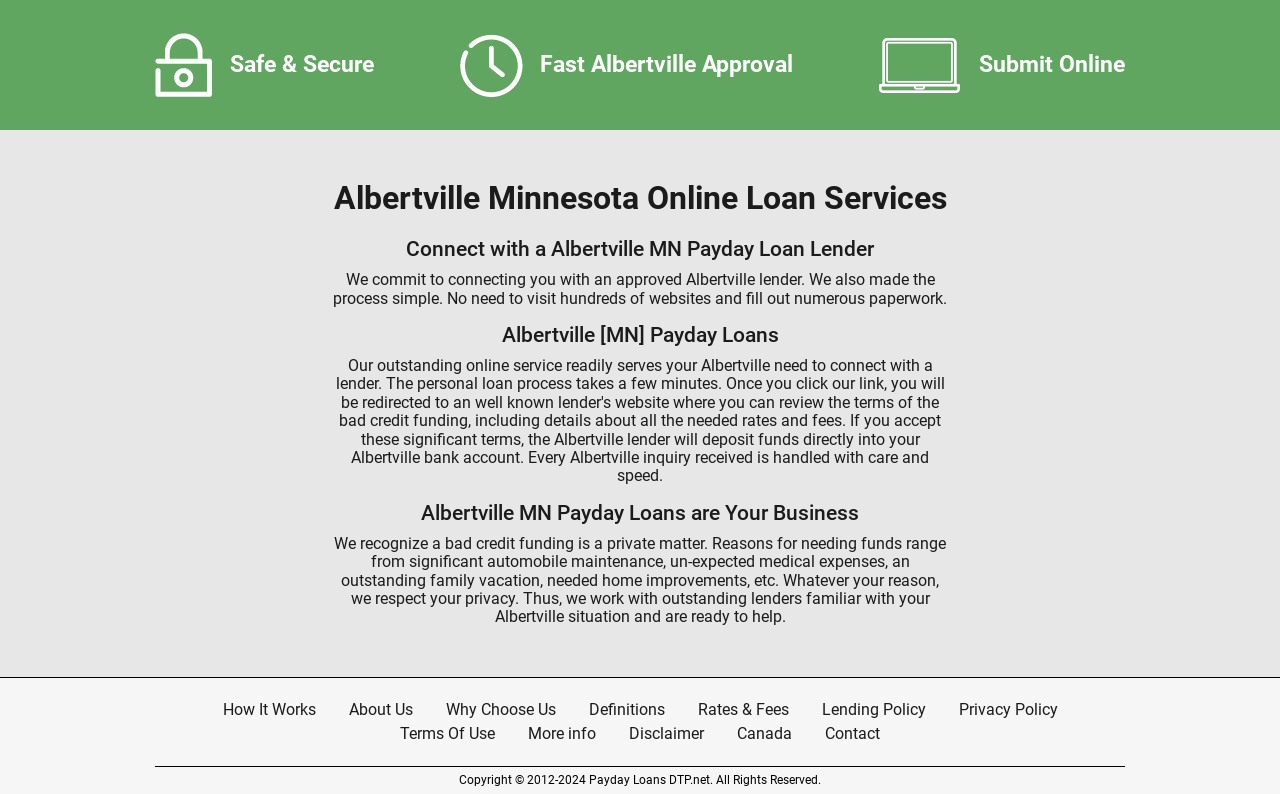Determine the bounding box coordinates for the region that must be clicked to execute the following instruction: "Click 'Contact'".

[0.633, 0.909, 0.699, 0.939]